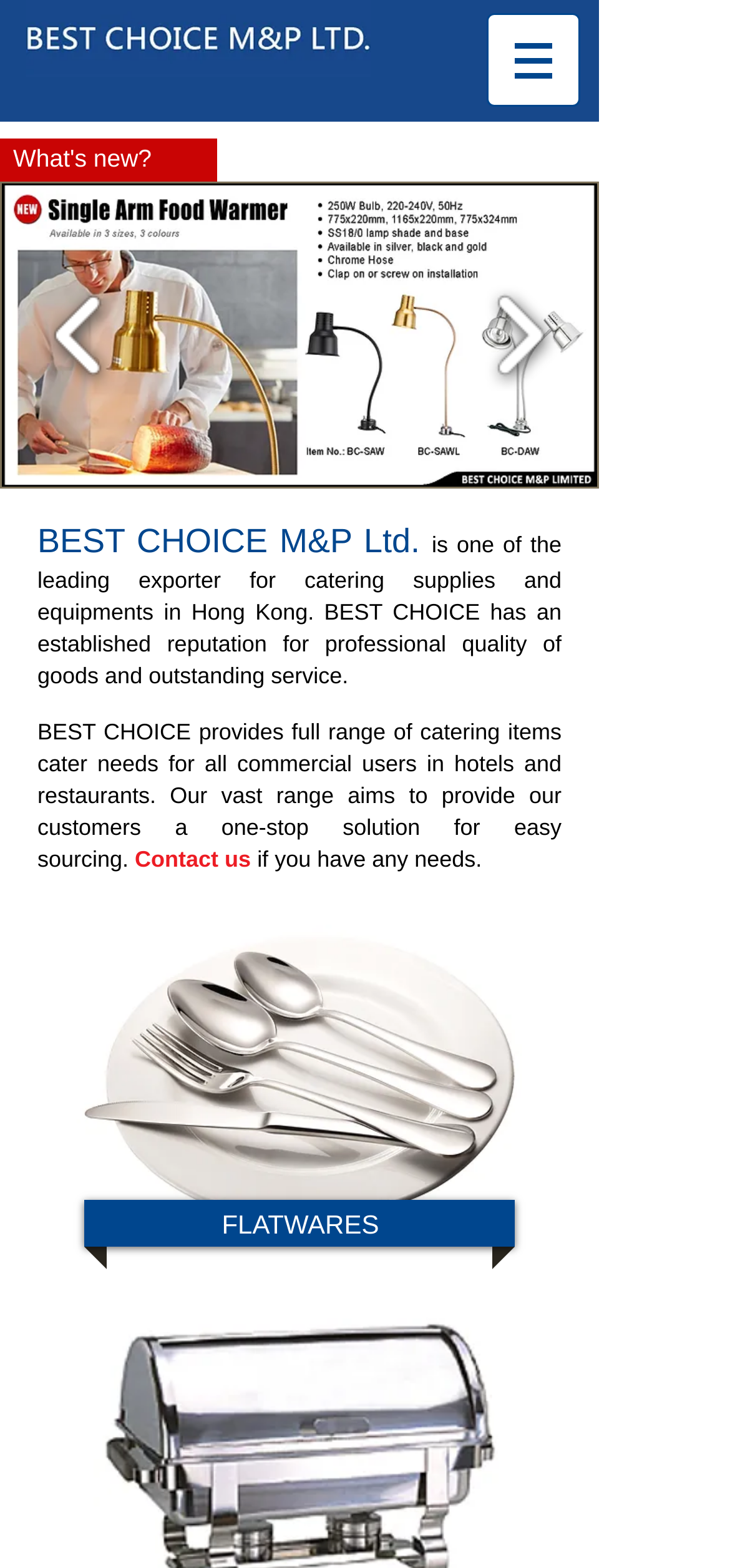How many images are in the slideshow?
Please analyze the image and answer the question with as much detail as possible.

The number of images in the slideshow can be determined by the static text element with the text '1/6', which suggests that there are 6 images in total.